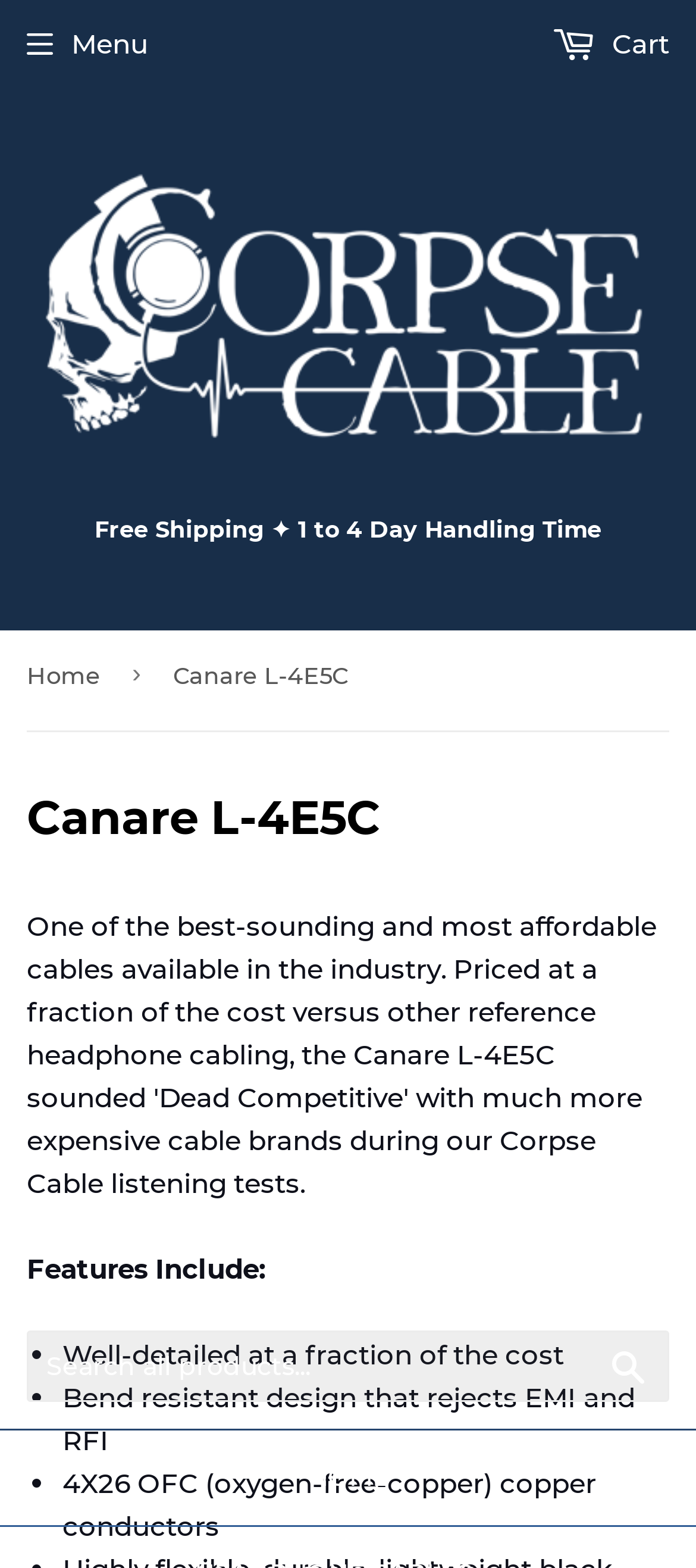Using the provided element description, identify the bounding box coordinates as (top-left x, top-left y, bottom-right x, bottom-right y). Ensure all values are between 0 and 1. Description: Menu

[0.038, 0.003, 0.213, 0.054]